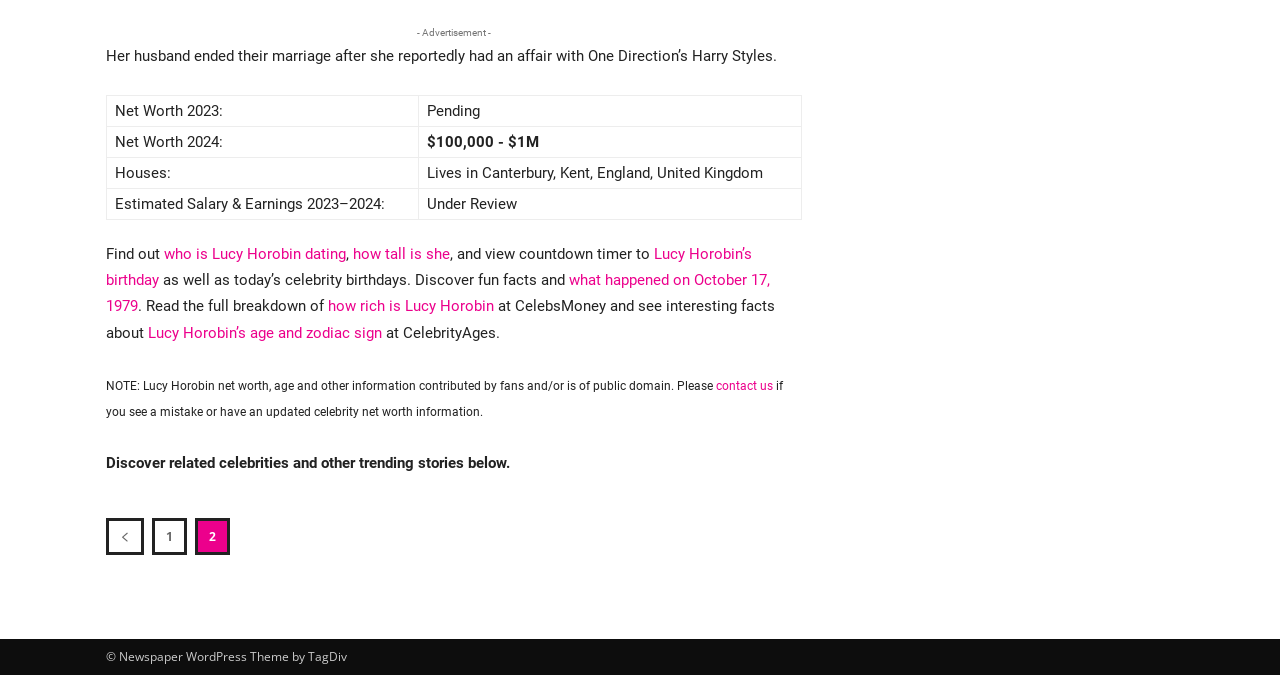Please locate the UI element described by "Lucy Horobin’s birthday" and provide its bounding box coordinates.

[0.083, 0.363, 0.588, 0.429]